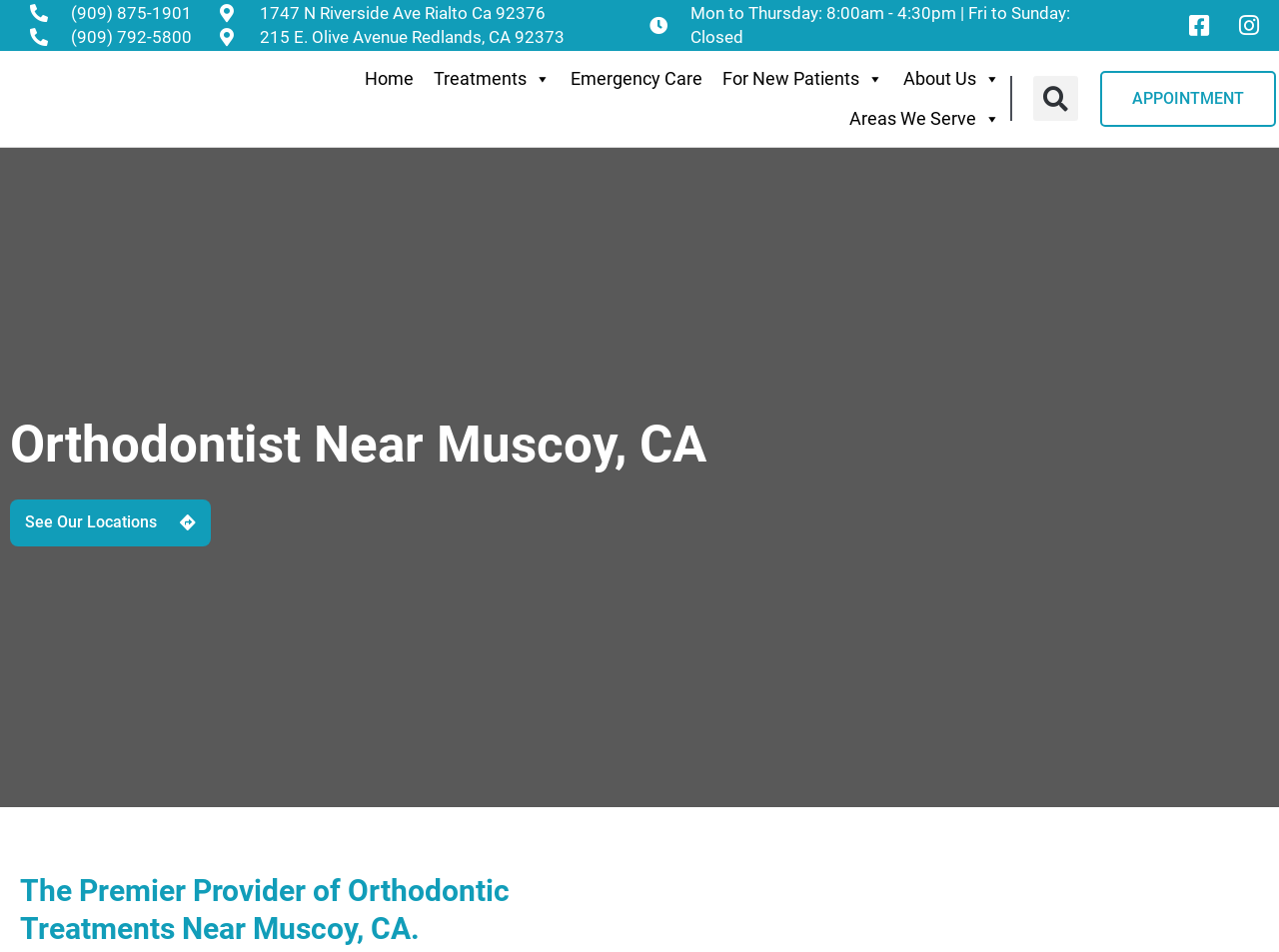Please locate the bounding box coordinates of the element's region that needs to be clicked to follow the instruction: "Schedule an appointment". The bounding box coordinates should be provided as four float numbers between 0 and 1, i.e., [left, top, right, bottom].

[0.86, 0.074, 0.997, 0.133]